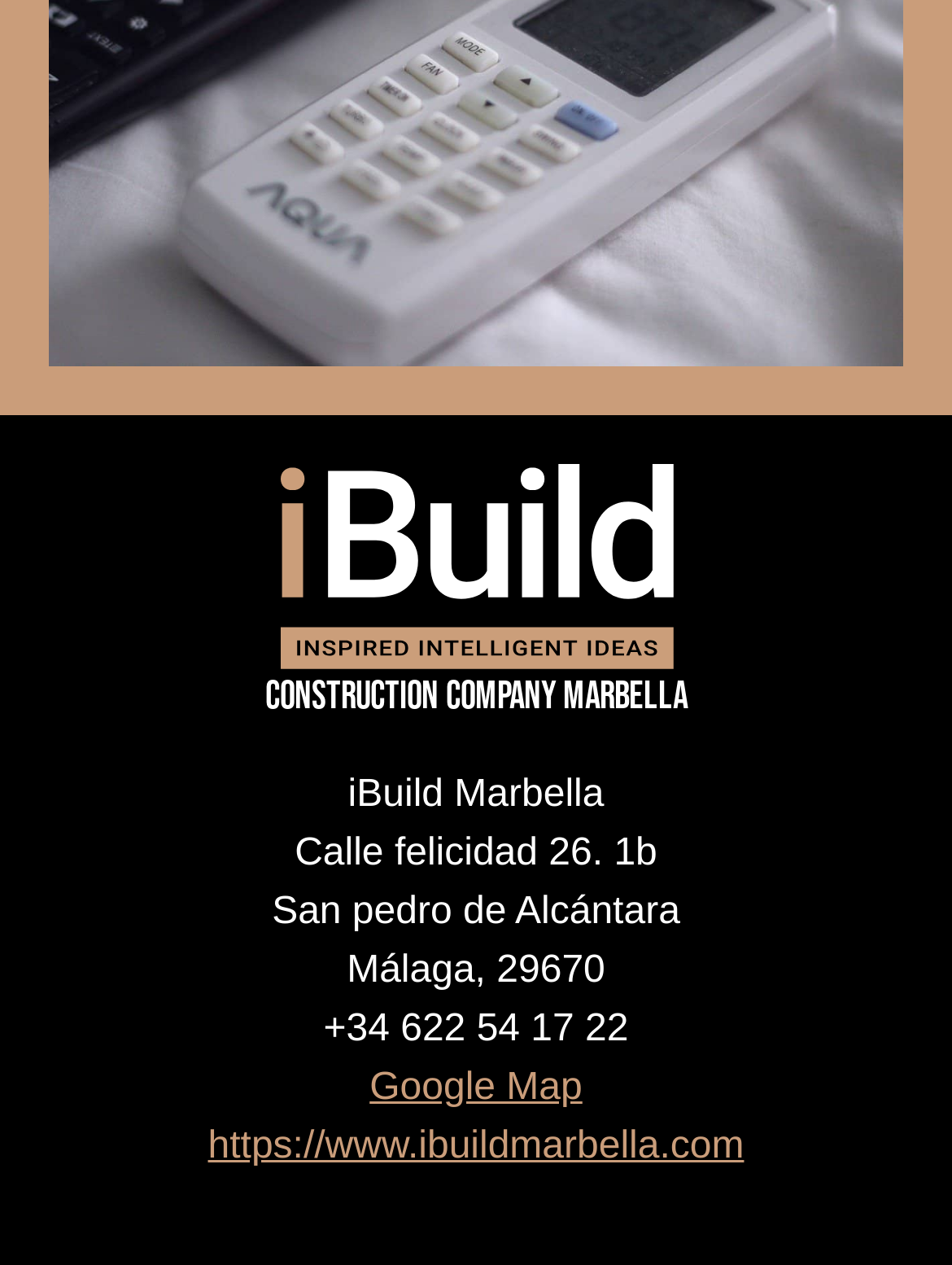Please use the details from the image to answer the following question comprehensively:
What is the phone number of the company?

The phone number of the company can be found in the static text element '+34 622 54 17 22' located at [0.34, 0.797, 0.66, 0.83].